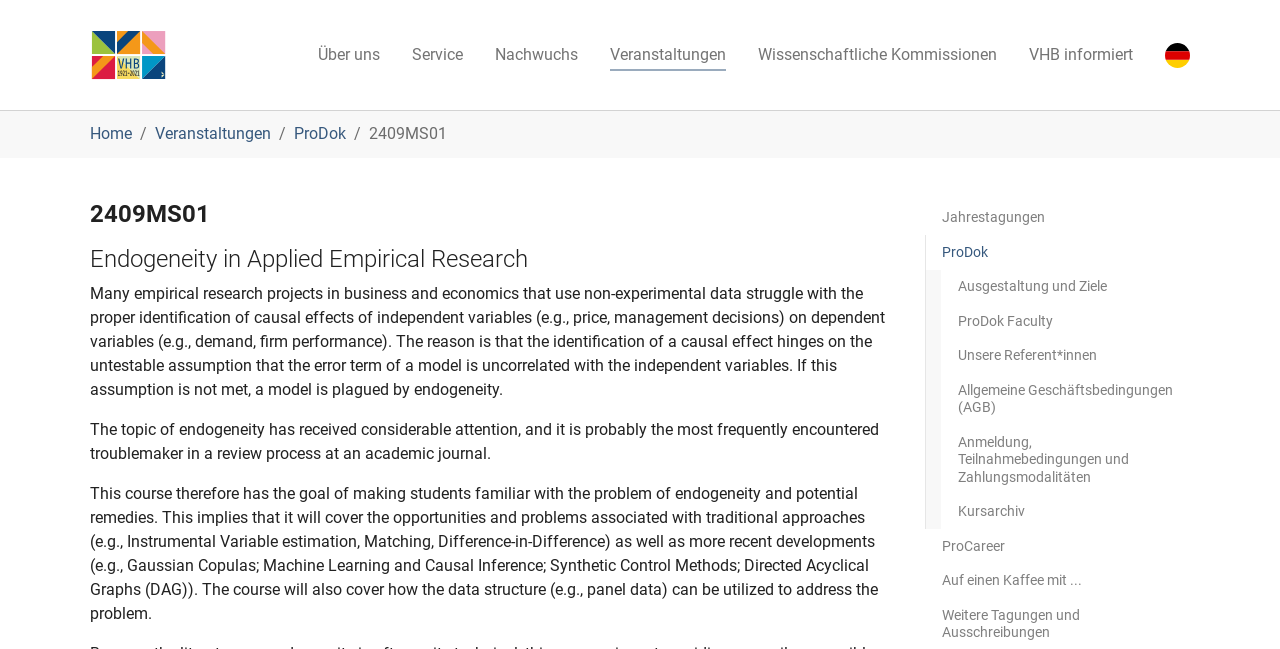What is the name of the faculty mentioned on the page?
Using the screenshot, give a one-word or short phrase answer.

ProDok Faculty